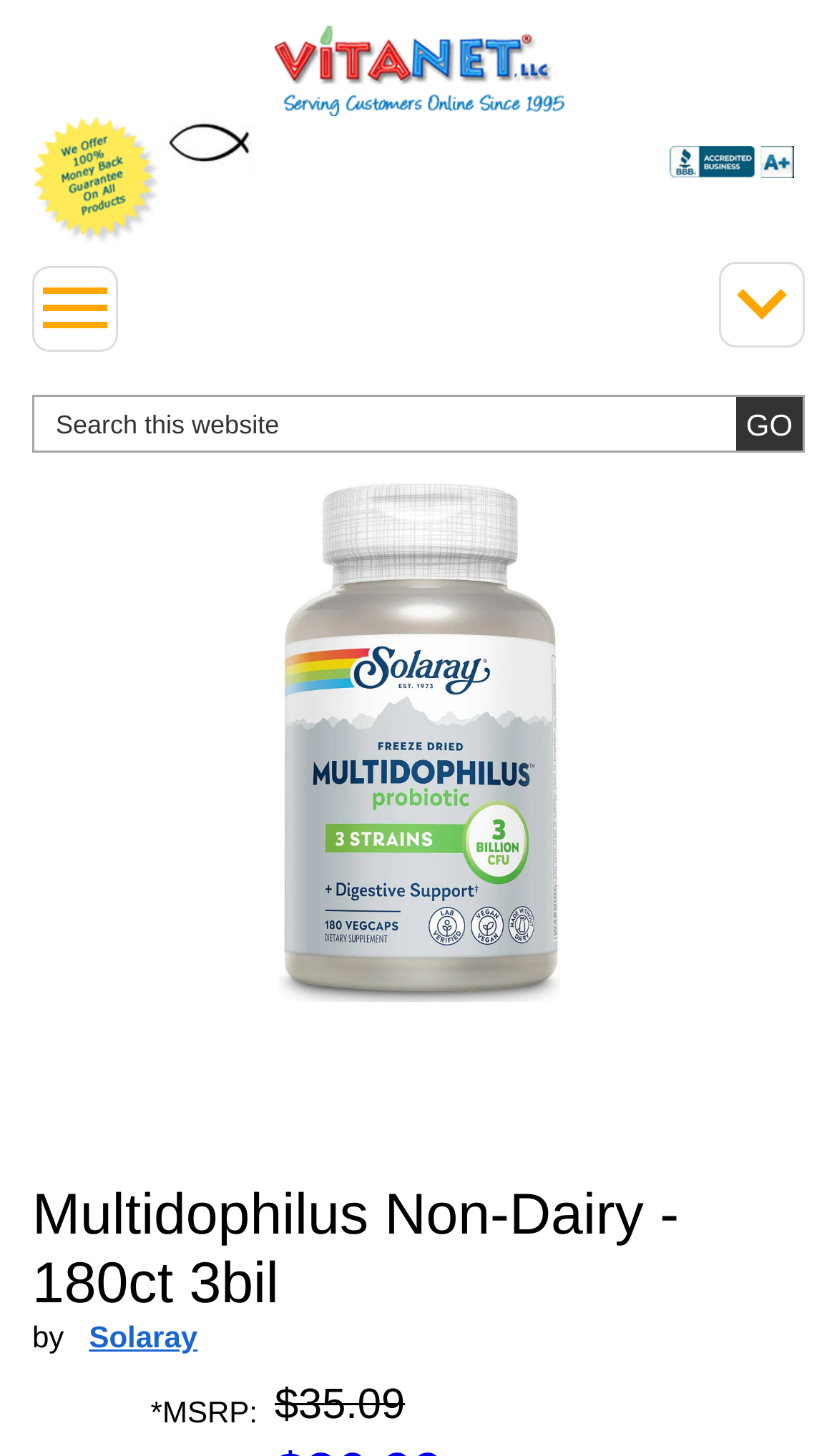Observe the image and answer the following question in detail: What is the price of the product?

I searched for the price of the product and found a static text with the price '$35.09' next to the 'MSRP:' label, which suggests that this is the price of the product.